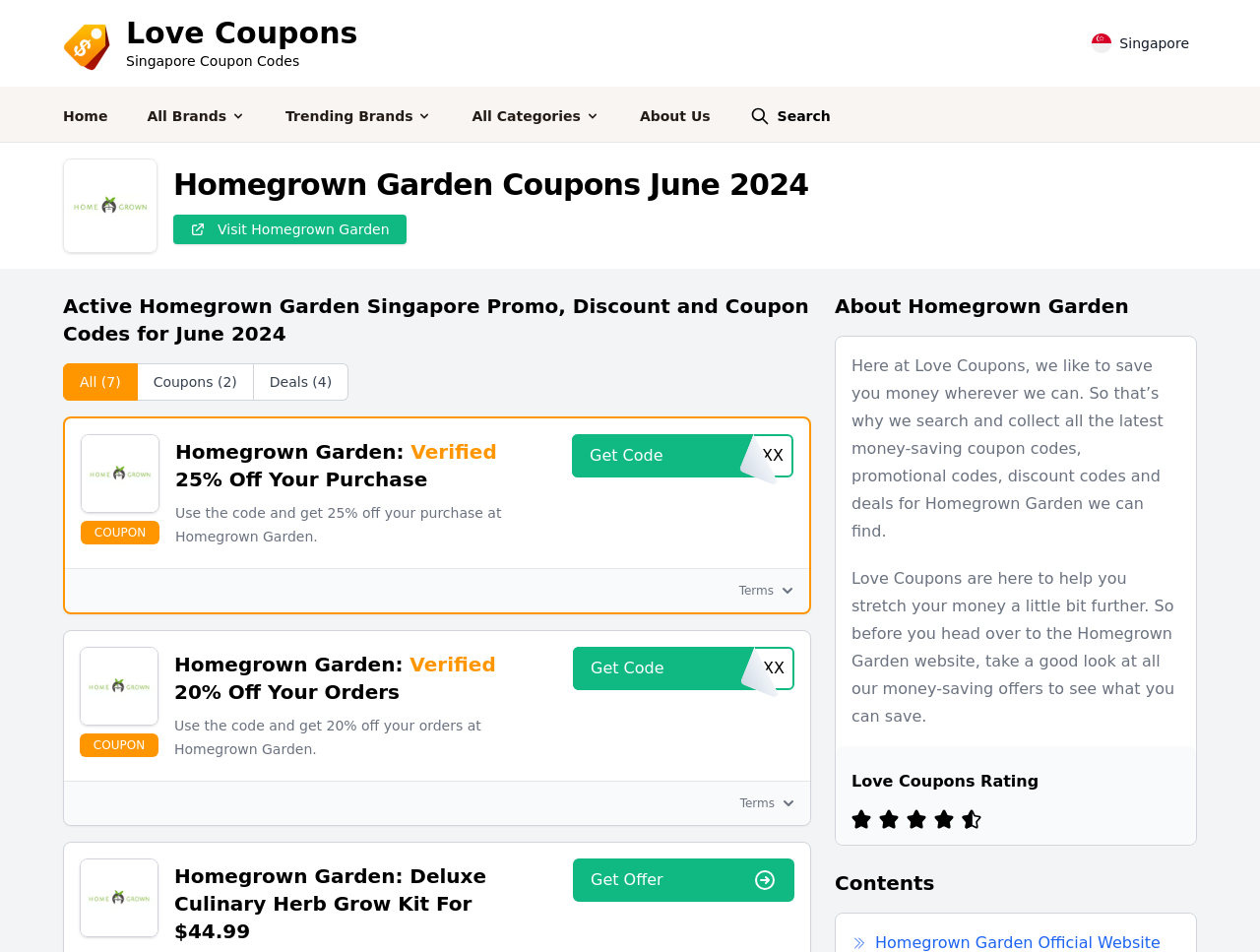Determine the bounding box coordinates for the UI element matching this description: "All Categories".

[0.375, 0.103, 0.476, 0.141]